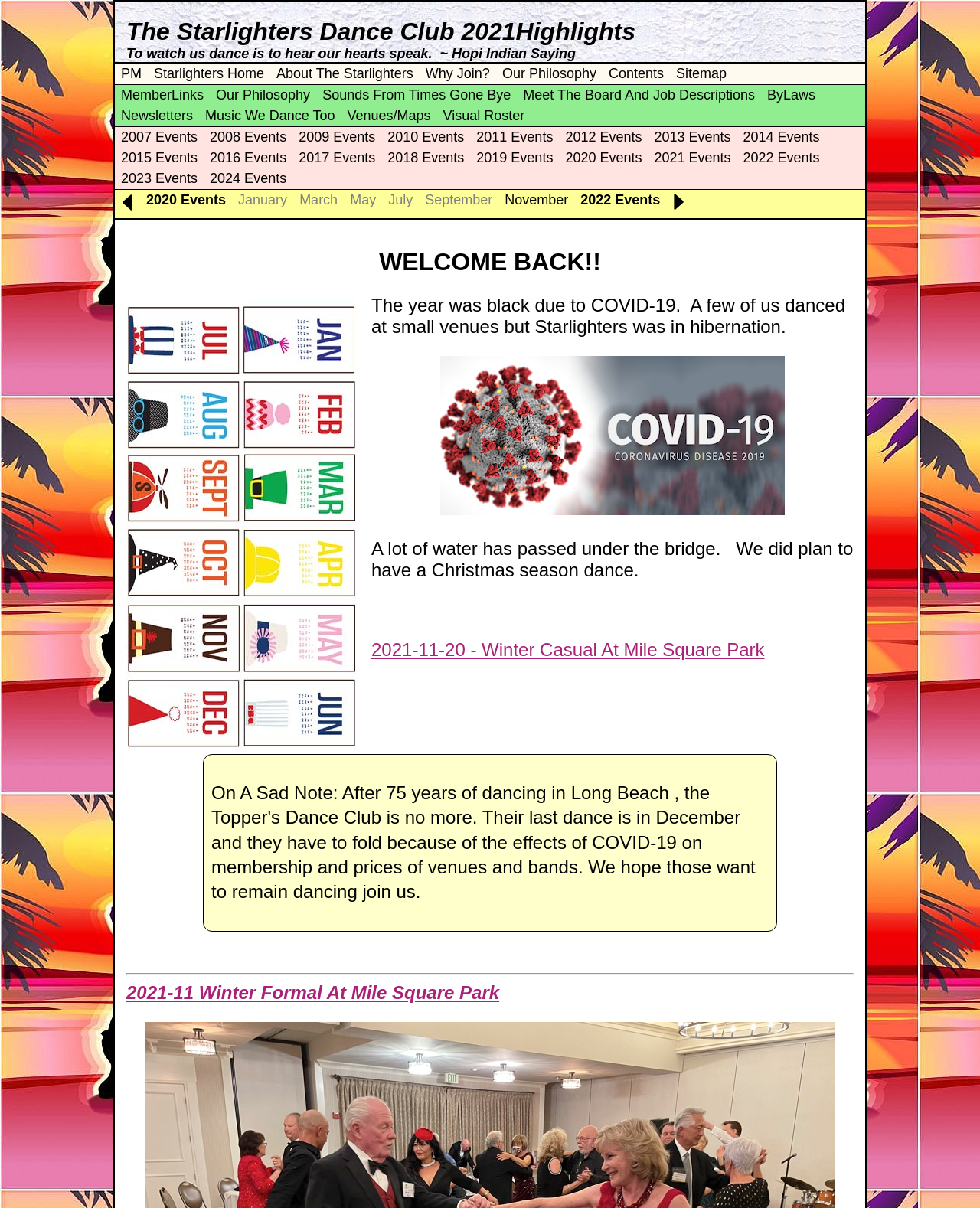Determine the bounding box coordinates of the clickable area required to perform the following instruction: "View the '2021 Events'". The coordinates should be represented as four float numbers between 0 and 1: [left, top, right, bottom].

[0.668, 0.124, 0.746, 0.137]